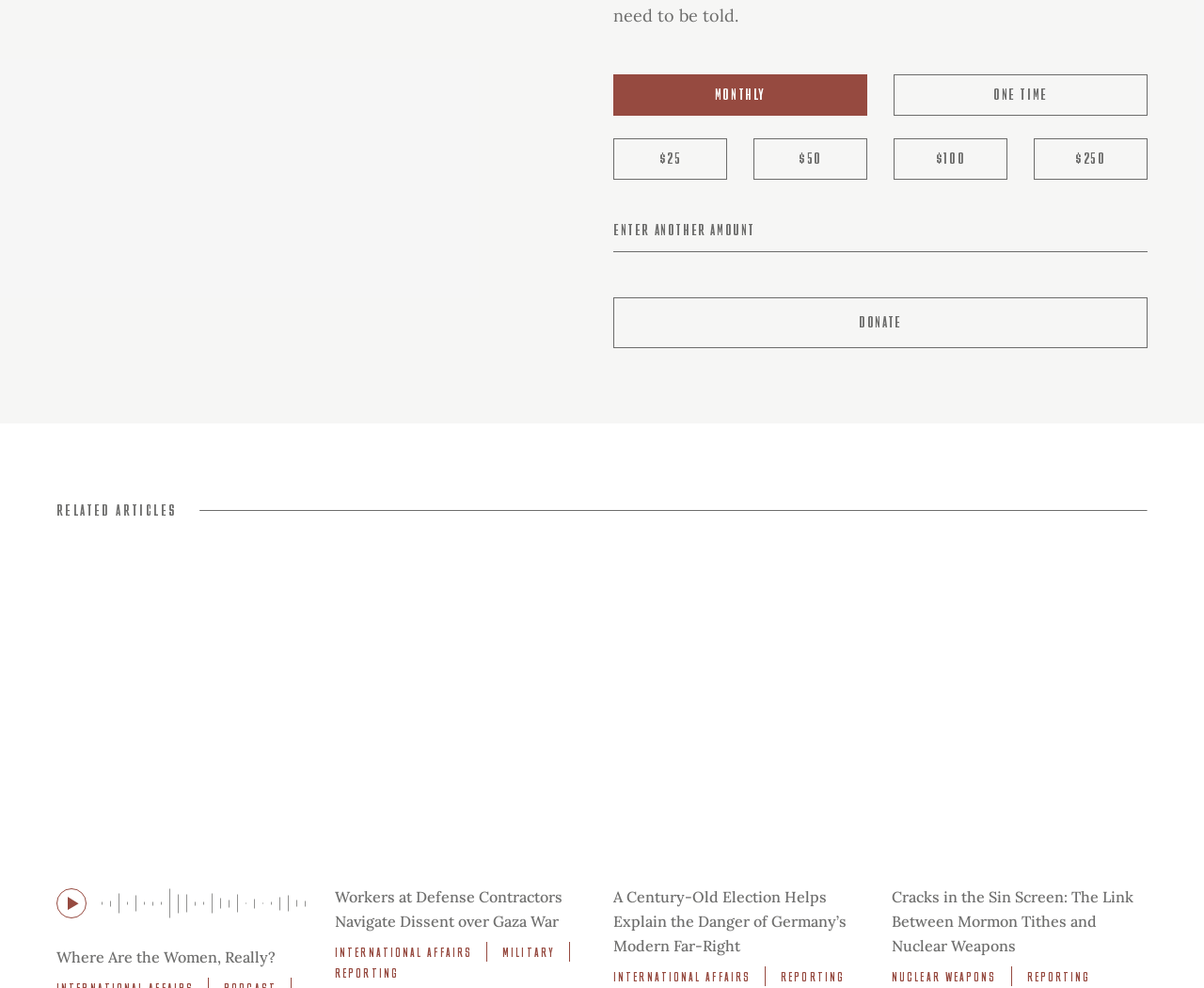Kindly provide the bounding box coordinates of the section you need to click on to fulfill the given instruction: "Read the article 'Where Are the Women, Really?'".

[0.047, 0.959, 0.229, 0.978]